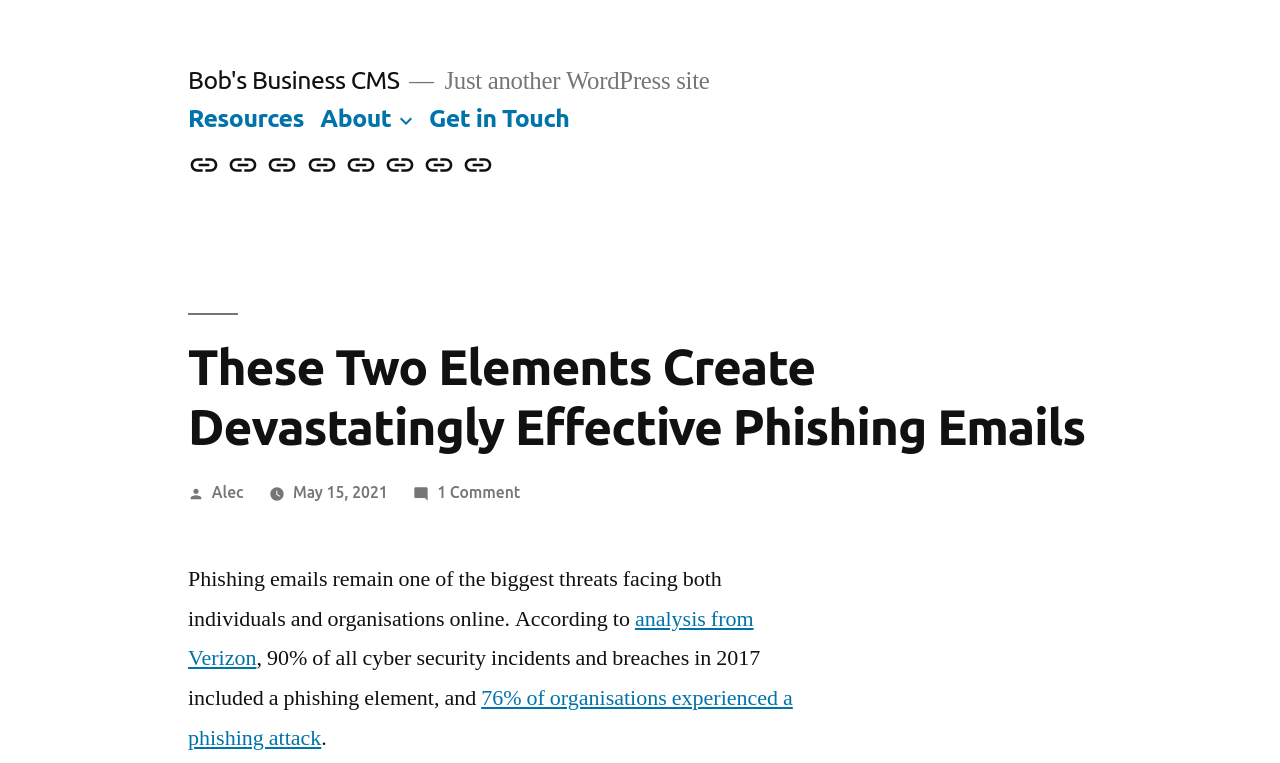What is the name of the website?
Analyze the image and deliver a detailed answer to the question.

The name of the website can be found in the top-left corner of the webpage, where it says 'These Two Elements Create Devastatingly Effective Phishing Emails – Bob's Business CMS'. The 'Bob's Business CMS' part is the name of the website.